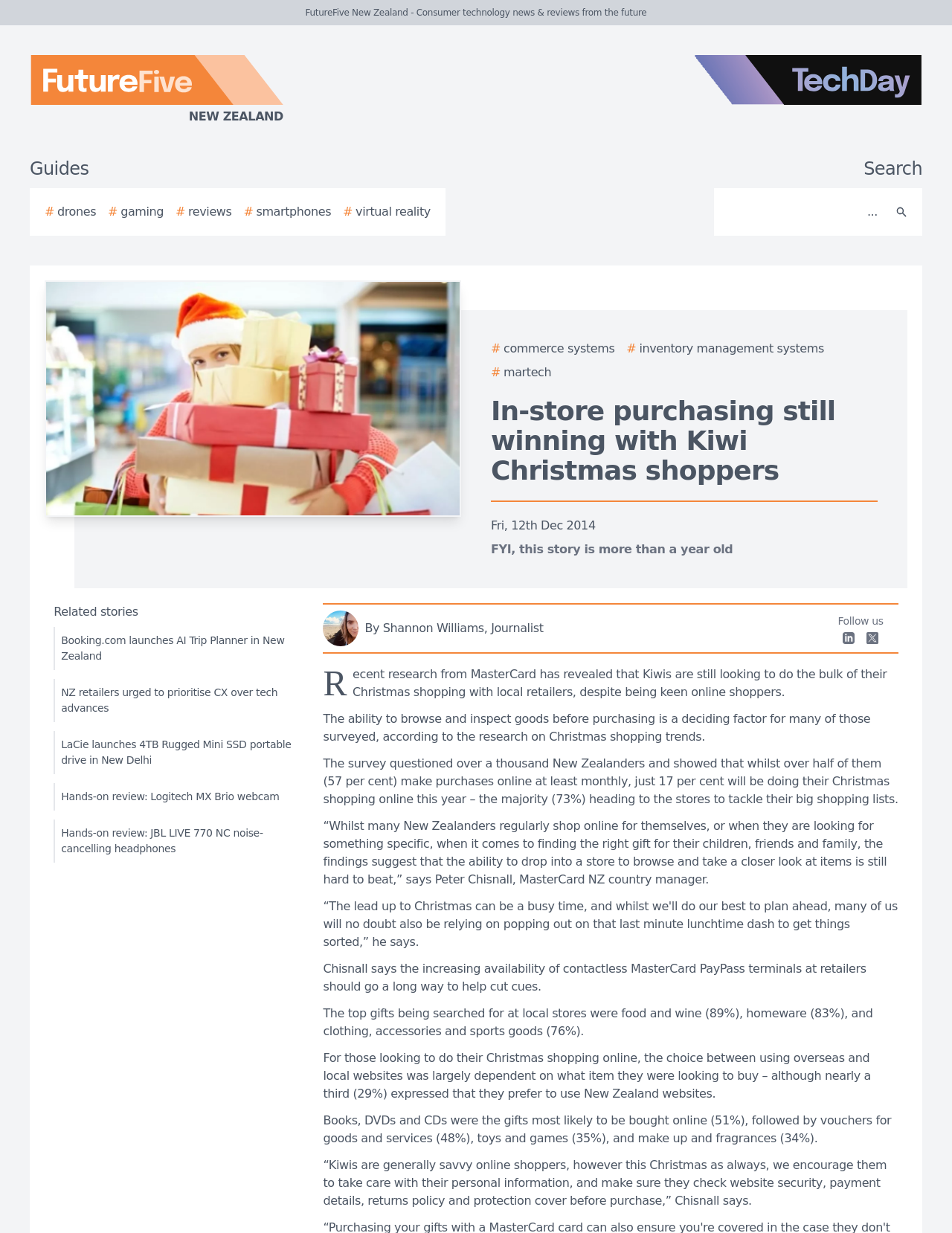Identify the bounding box coordinates of the clickable region necessary to fulfill the following instruction: "Read related story about Booking.com". The bounding box coordinates should be four float numbers between 0 and 1, i.e., [left, top, right, bottom].

[0.056, 0.508, 0.314, 0.543]